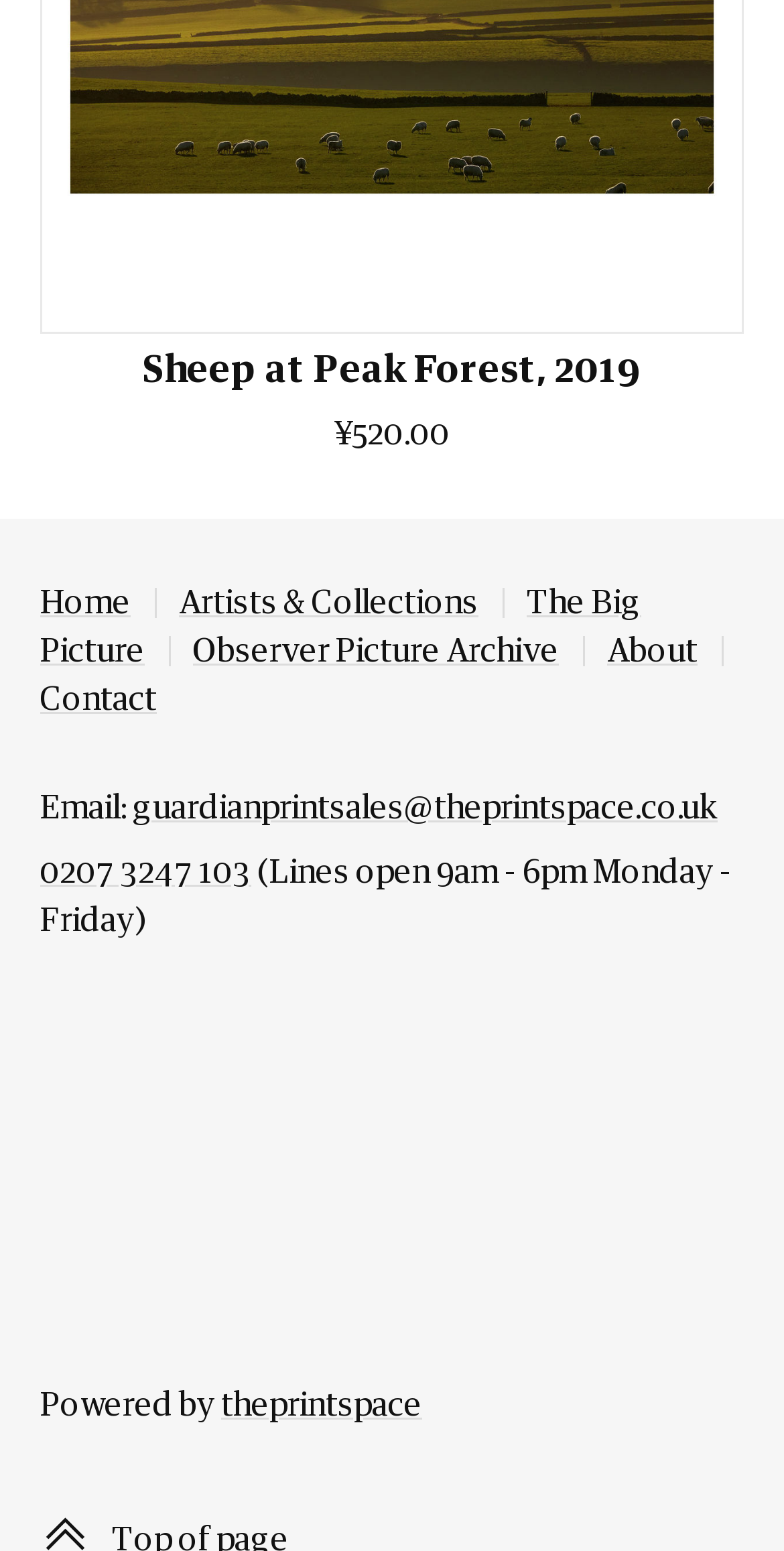Identify the bounding box coordinates of the area that should be clicked in order to complete the given instruction: "view customer reviews". The bounding box coordinates should be four float numbers between 0 and 1, i.e., [left, top, right, bottom].

[0.0, 0.658, 0.769, 0.852]